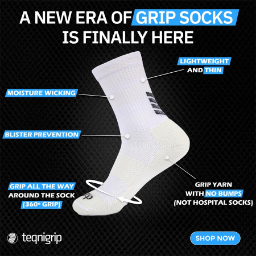Please provide a one-word or phrase answer to the question: 
What is the unique feature of Teqnigrip's grip yarn?

No bumps